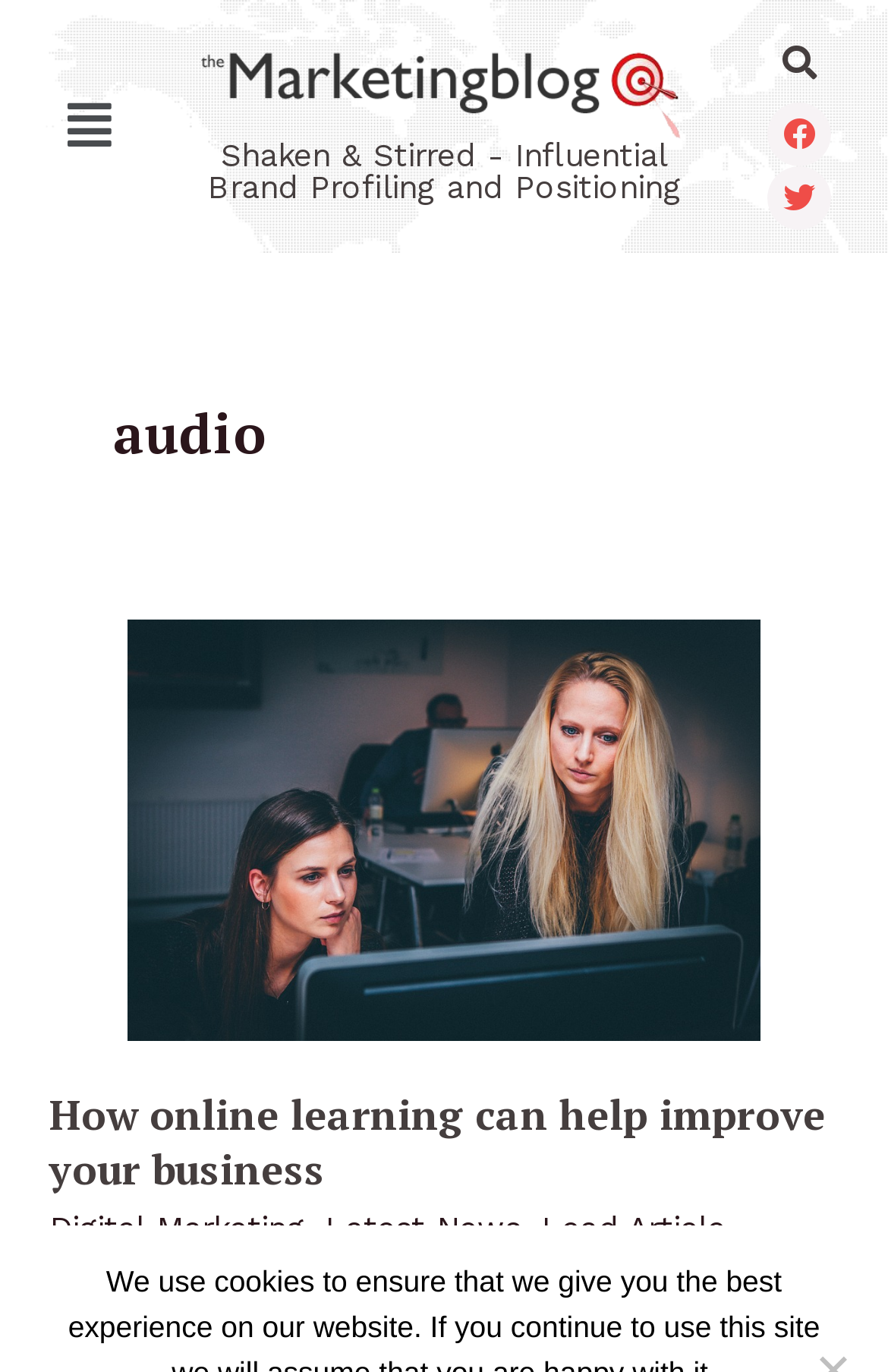Describe in detail what you see on the webpage.

The webpage is titled "audio - TheMarketingblog" and appears to be a blog or news website focused on digital marketing. At the top left, there is a menu icon represented by a generic '\uf039' symbol. Below this icon, there is a link with no text, followed by a heading that reads "Shaken & Stirred - Influential Brand Profiling and Positioning". 

On the top right, there is a search bar with a placeholder text "Search". Next to the search bar, there are social media links to Facebook and Twitter, represented by their respective icons. 

The main content area is divided into sections. The first section has a heading that reads "audio", which contains a link with no text. Below this, there is a subheading that reads "How online learning can help improve your business", which is also a link. 

The next section is a navigation menu with links to various categories, including "Digital Marketing", "Latest News", "Lead Article", and "Mobile/Tablet". These links are separated by commas. Below this menu, there is a link to the author's profile, labeled "admin", preceded by a text "/ By".